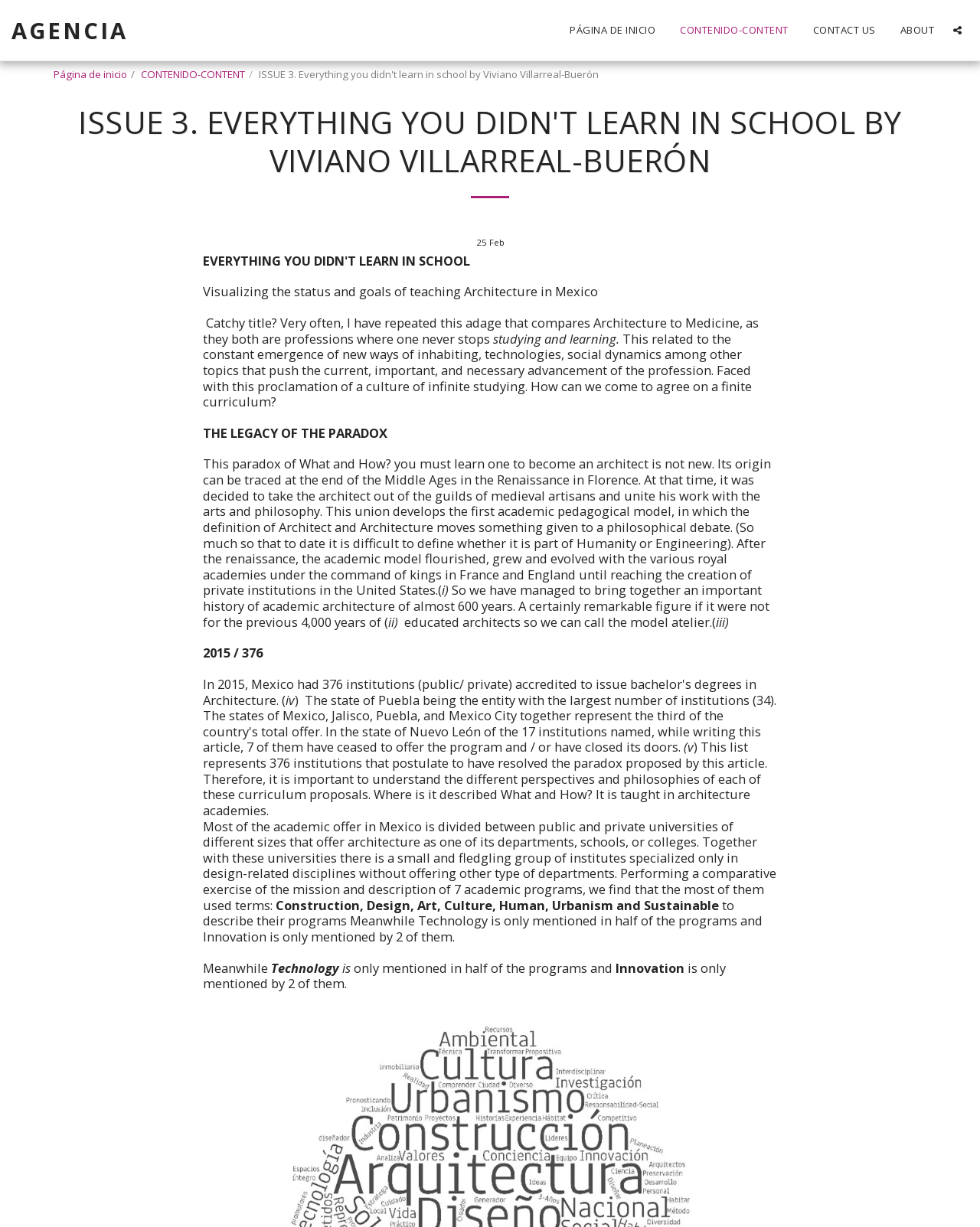Determine the bounding box coordinates for the UI element matching this description: "Personal Identity".

None